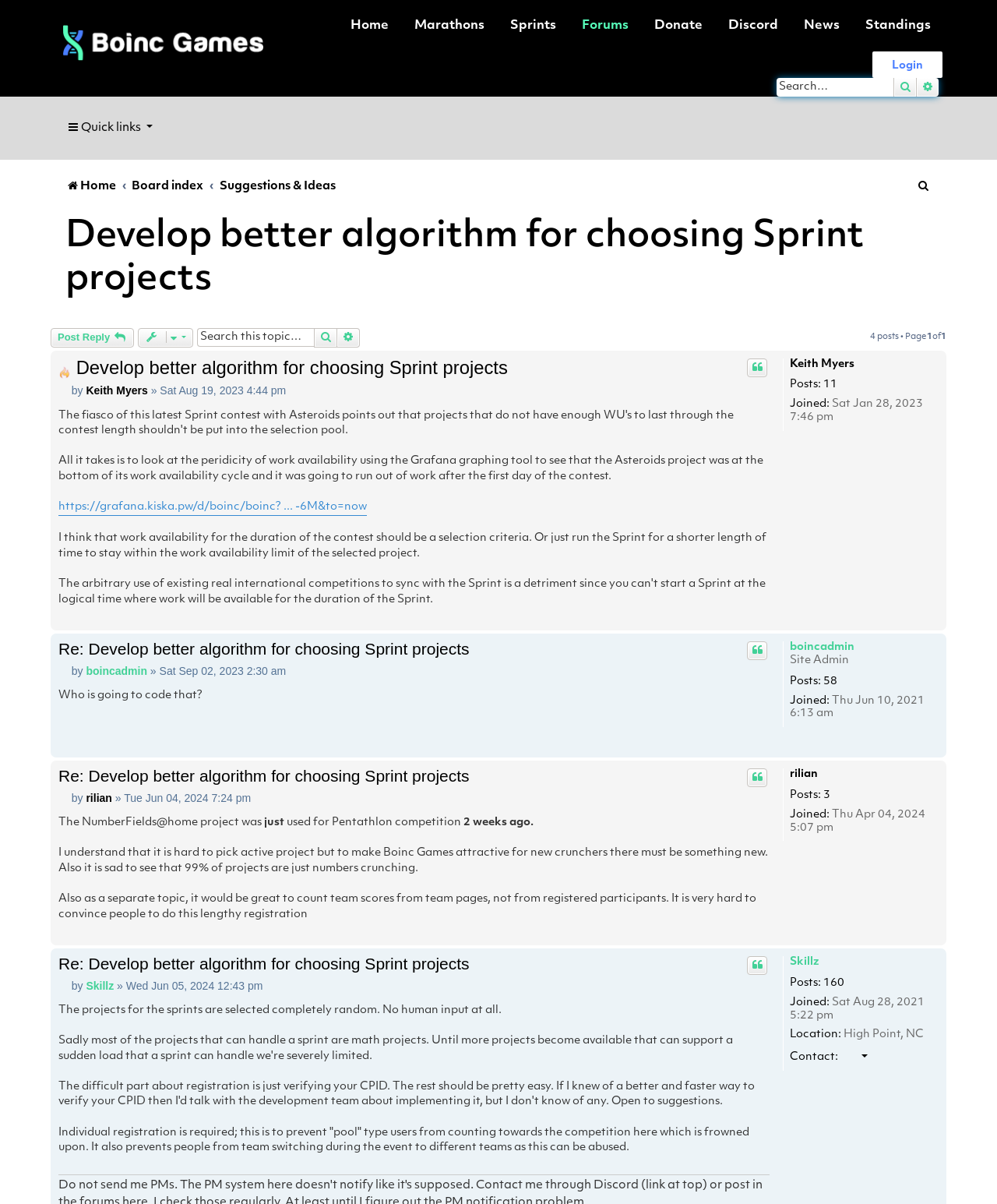Write a detailed summary of the webpage.

The webpage is about a discussion forum focused on BOINC Games, with the main topic being "Develop better algorithm for choosing Sprint projects". 

At the top of the page, there is a navigation menu with links to "Home", "Marathons", "Sprints", "Forums", "Donate", "Discord", "News", "Standings", and "Login". Below this menu, there is a search bar with a search box and a "Search" button. 

The main content of the page is a discussion thread with four posts. The first post is from "Keith Myers" and discusses the idea of using the Grafana graphing tool to analyze work availability for the Asteroids project. The post includes a link to a Grafana graph. 

Below the first post, there are three more posts from "boincadmin", a site administrator. The second post is a response to the first post, and the third and fourth posts are additional comments. Each post includes the username, post time, and a quote link. 

On the right side of the page, there is a sidebar with information about the topic, including the number of posts and the page number. There are also links to navigate to the top of the page.